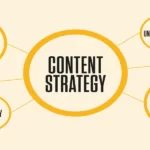What is the purpose of integrating various elements in content strategy?
Provide a detailed and well-explained answer to the question.

The concept map emphasizes the multi-faceted nature of developing a successful content strategy, which means that integrating various elements such as content creation, audience engagement, keyword optimization, and analytics is crucial to achieve effective communication and marketing goals.